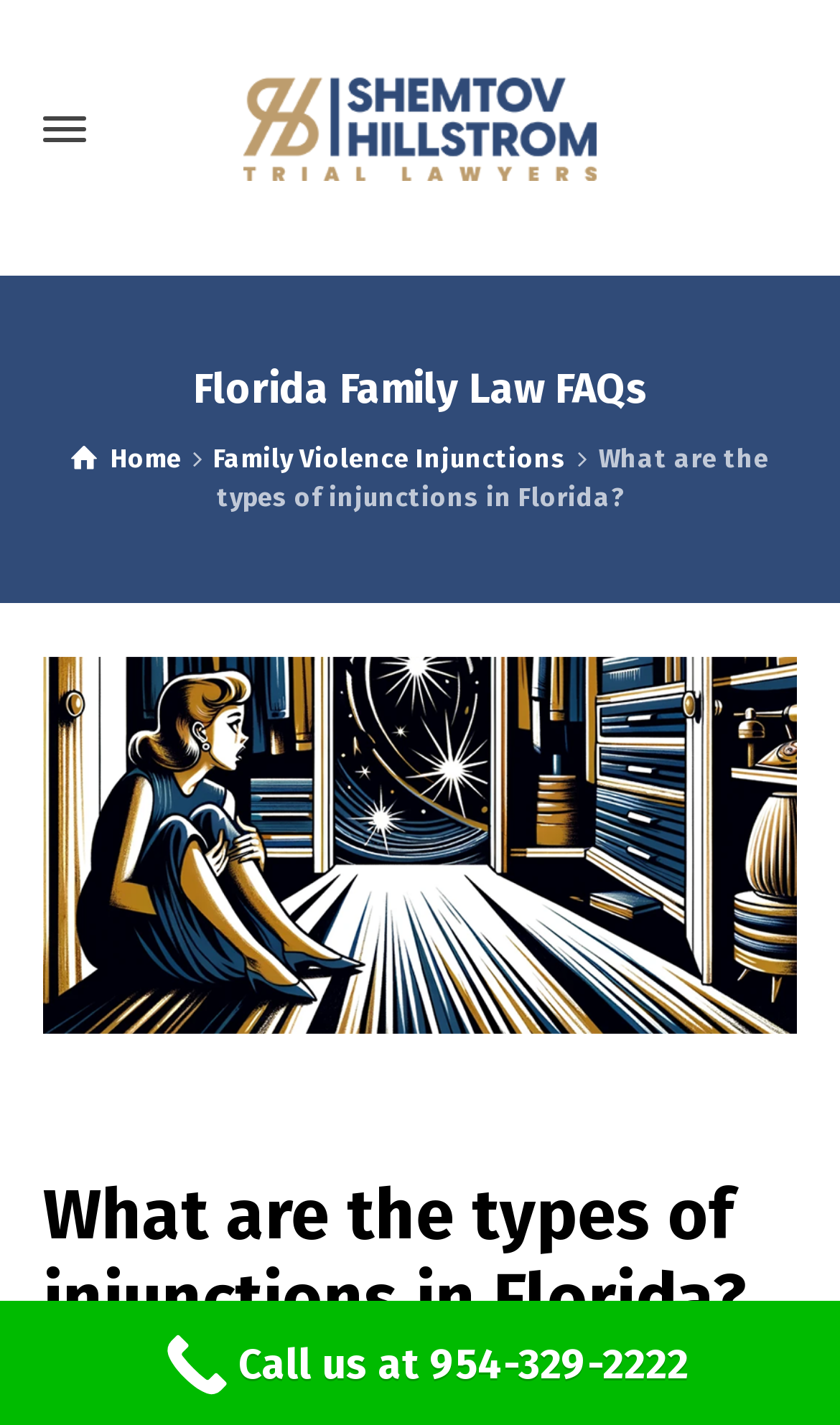Respond with a single word or phrase for the following question: 
How many links are there in the navigation menu?

2